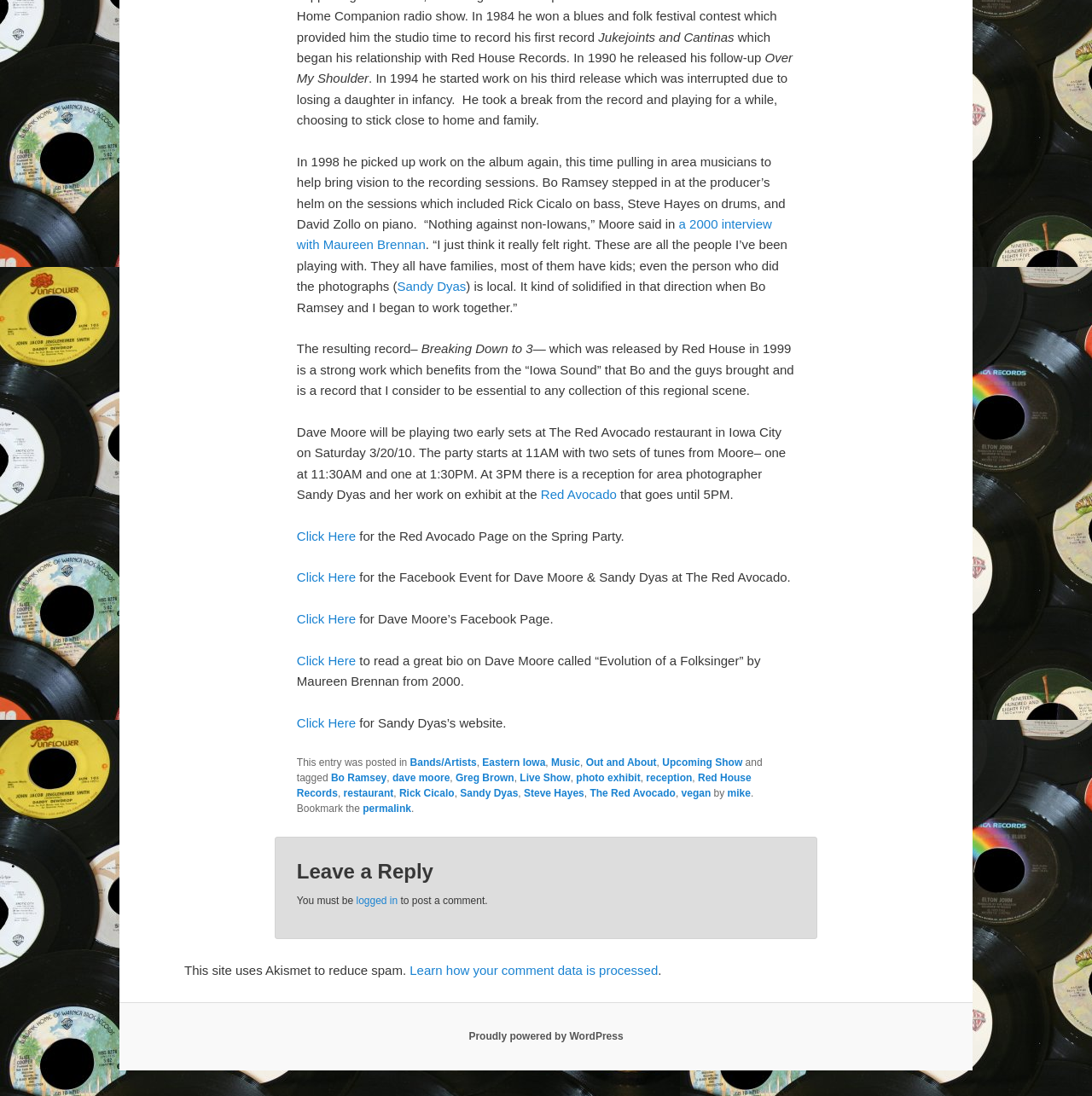Please pinpoint the bounding box coordinates for the region I should click to adhere to this instruction: "Click the link to read a great bio on Dave Moore called 'Evolution of a Folksinger'".

[0.272, 0.596, 0.696, 0.628]